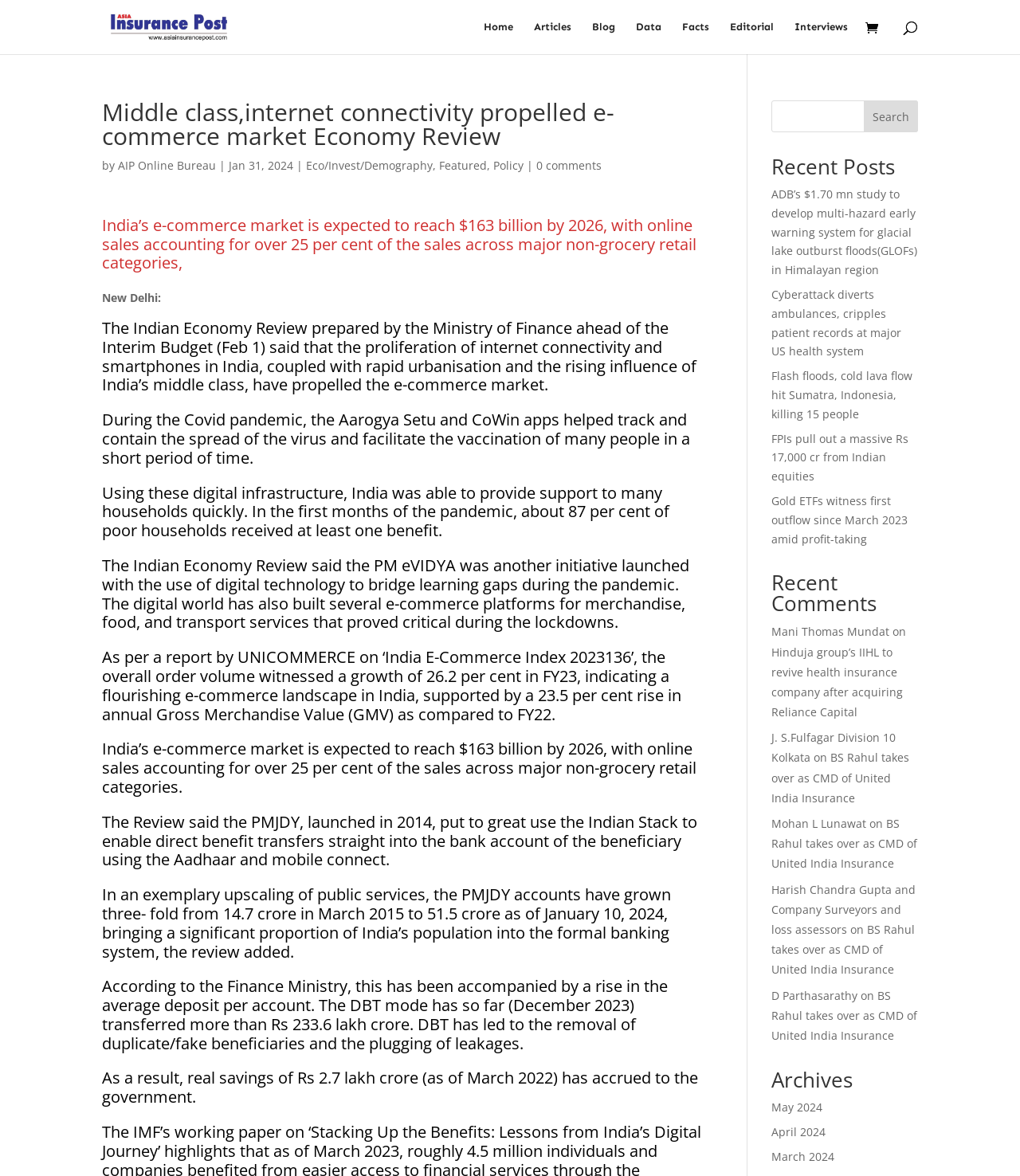Please answer the following question using a single word or phrase: 
What is the expected value of India's e-commerce market by 2026?

$163 billion